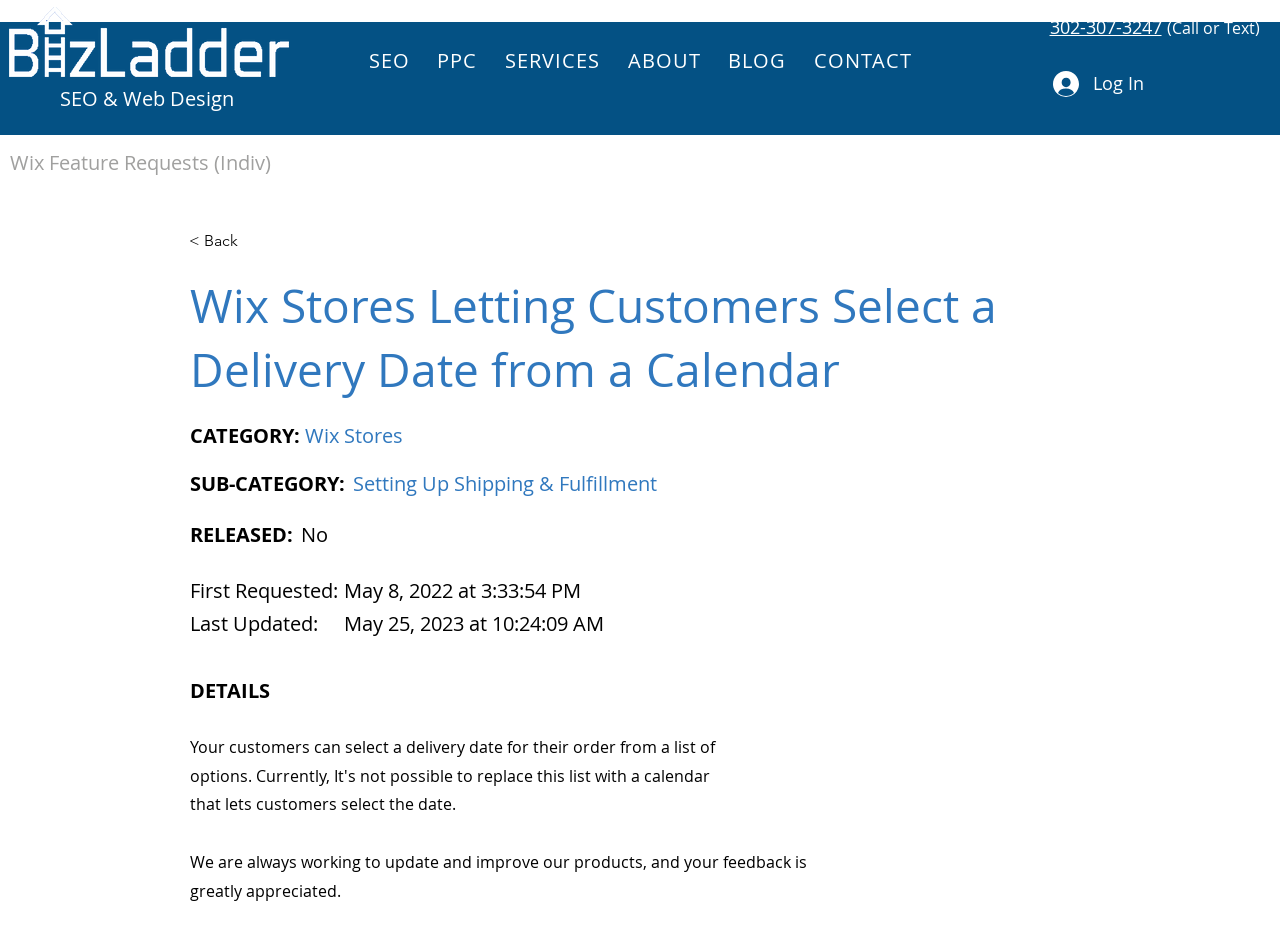Articulate a complete and detailed caption of the webpage elements.

The webpage appears to be a documentation or knowledge base article about Wix Stores, specifically discussing the feature of letting customers select a delivery date from a calendar. 

At the top left, there is a logo of "Delaware Web Designer" with a link to the website. Next to it, there is a text "SEO & Web Design". 

A navigation menu is located at the top center, with links to "SEO", "PPC", "SERVICES", "ABOUT", "BLOG", and "CONTACT". 

On the top right, there is a phone number "302-307-3247" with a label "(Call or Text)" and a "Log In" button. 

The main content of the page starts with a heading "Wix Stores Letting Customers Select a Delivery Date from a Calendar". Below the heading, there are several sections of text, including "CATEGORY:", "SUB-CATEGORY:", "Setting Up Shipping & Fulfillment", "RELEASED:", "First Requested:", "Last Updated:", and "DETAILS". 

The main article text is divided into three paragraphs, explaining that customers can select a delivery date for their order from a list of options, but it's not possible to replace this list with a calendar that lets customers select the date. The text also mentions that the company is always working to update and improve their products, and appreciates customer feedback.